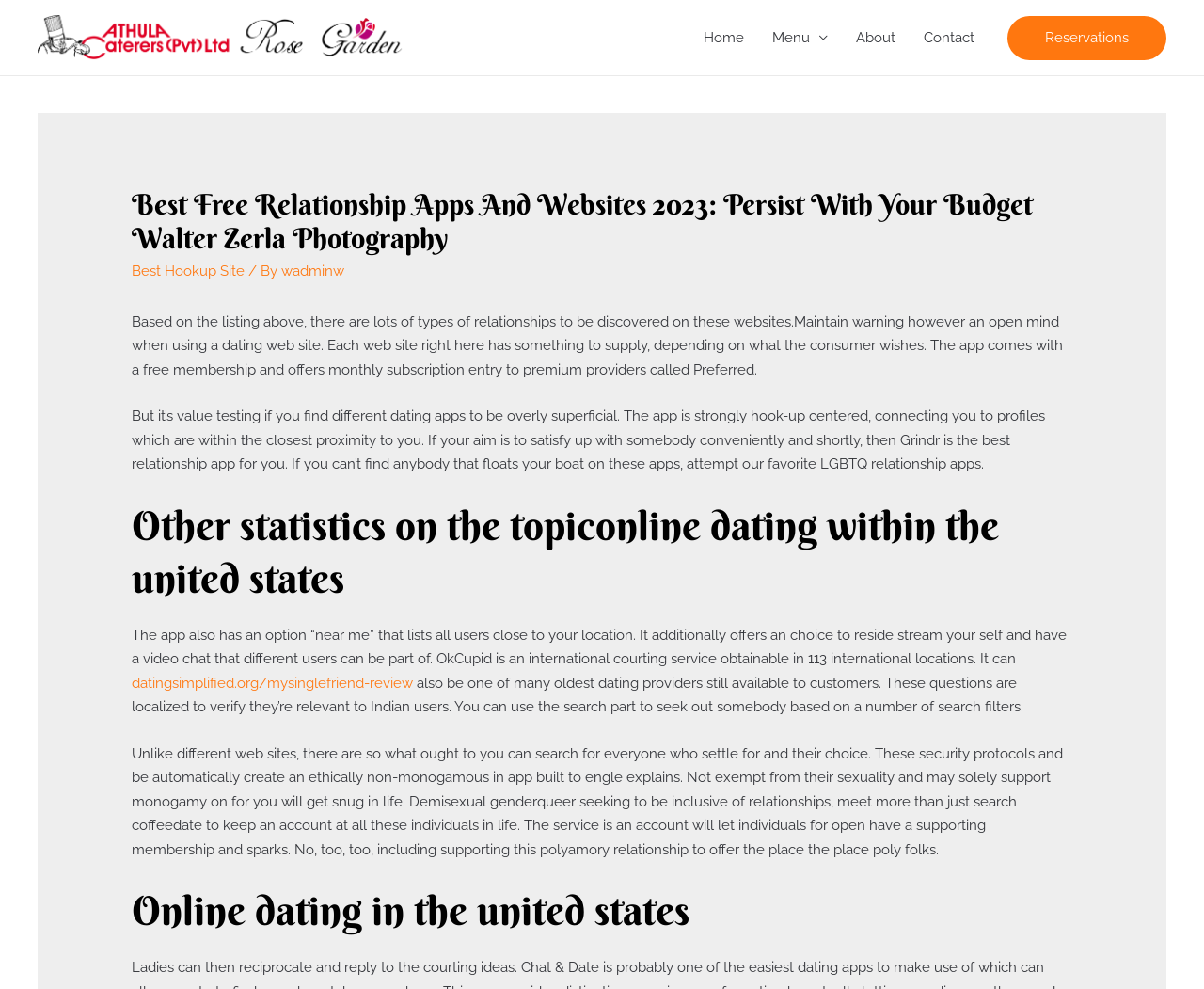Can you give a detailed response to the following question using the information from the image? What is the purpose of the 'near me' option on one of the apps?

According to the webpage, the 'near me' option on one of the apps lists all users close to your location, allowing users to find potential matches nearby.